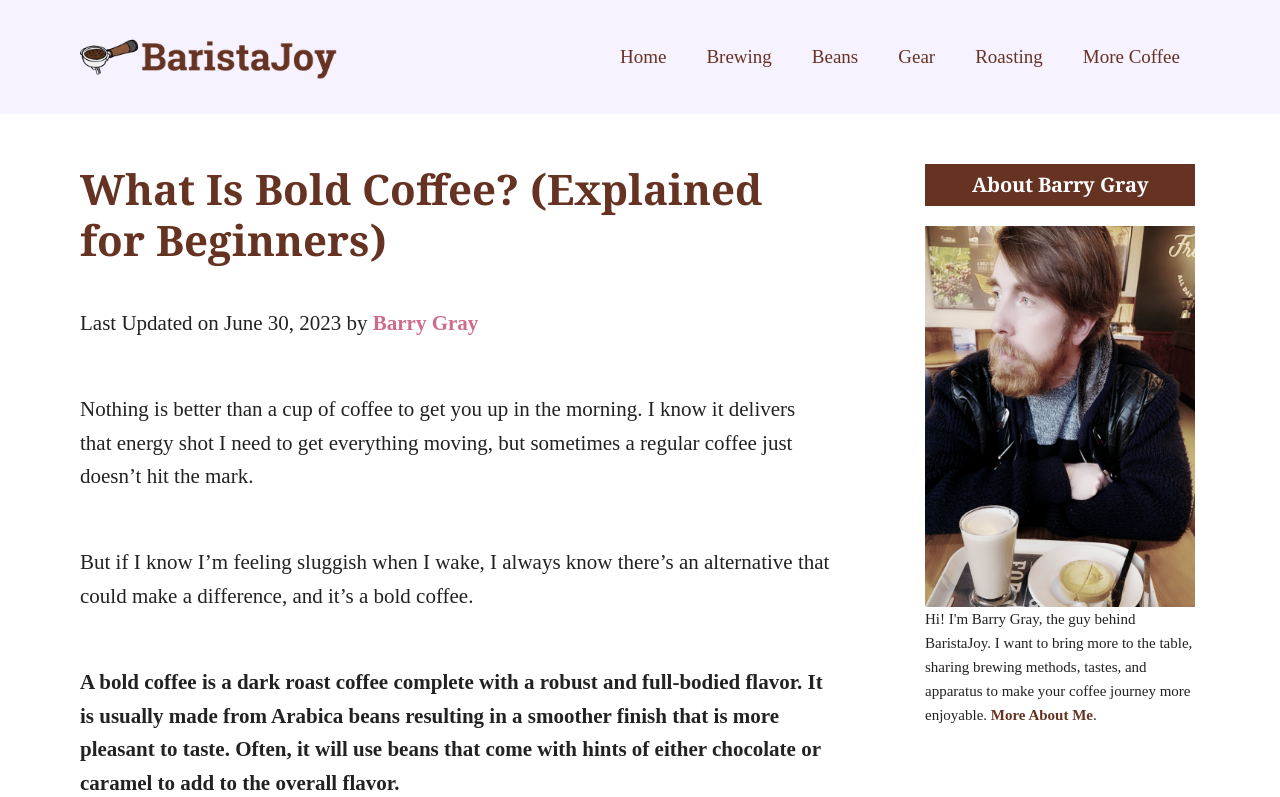Create a full and detailed caption for the entire webpage.

This webpage is about coffee, specifically bold coffee, and is titled "What Does Bold Coffee Mean? (Explained for Beginners)". At the top, there is a banner with a link to the site "BaristaJoy" accompanied by an image of the same name. Below the banner, there is a navigation menu with links to various sections of the site, including "Home", "Brewing", "Beans", "Gear", "Roasting", and "More Coffee".

The main content of the page is divided into two sections. On the left, there is a header with the title of the page, followed by a brief introduction to the topic of bold coffee. The introduction is written in a personal tone, with the author sharing their experience of needing a energy boost in the morning and how bold coffee can provide that. 

Below the introduction, there is a detailed description of what bold coffee is, including its characteristics, flavor profile, and the type of beans used. The text is divided into three paragraphs, with the first paragraph explaining the benefits of bold coffee, the second paragraph describing its flavor profile, and the third paragraph providing more details about the beans used.

On the right side of the page, there is a section about the author, Barry Gray, with a heading "About Barry Gray" and a figure containing an image of the author. Below the image, there is a link to "More About Me" and a period at the end.